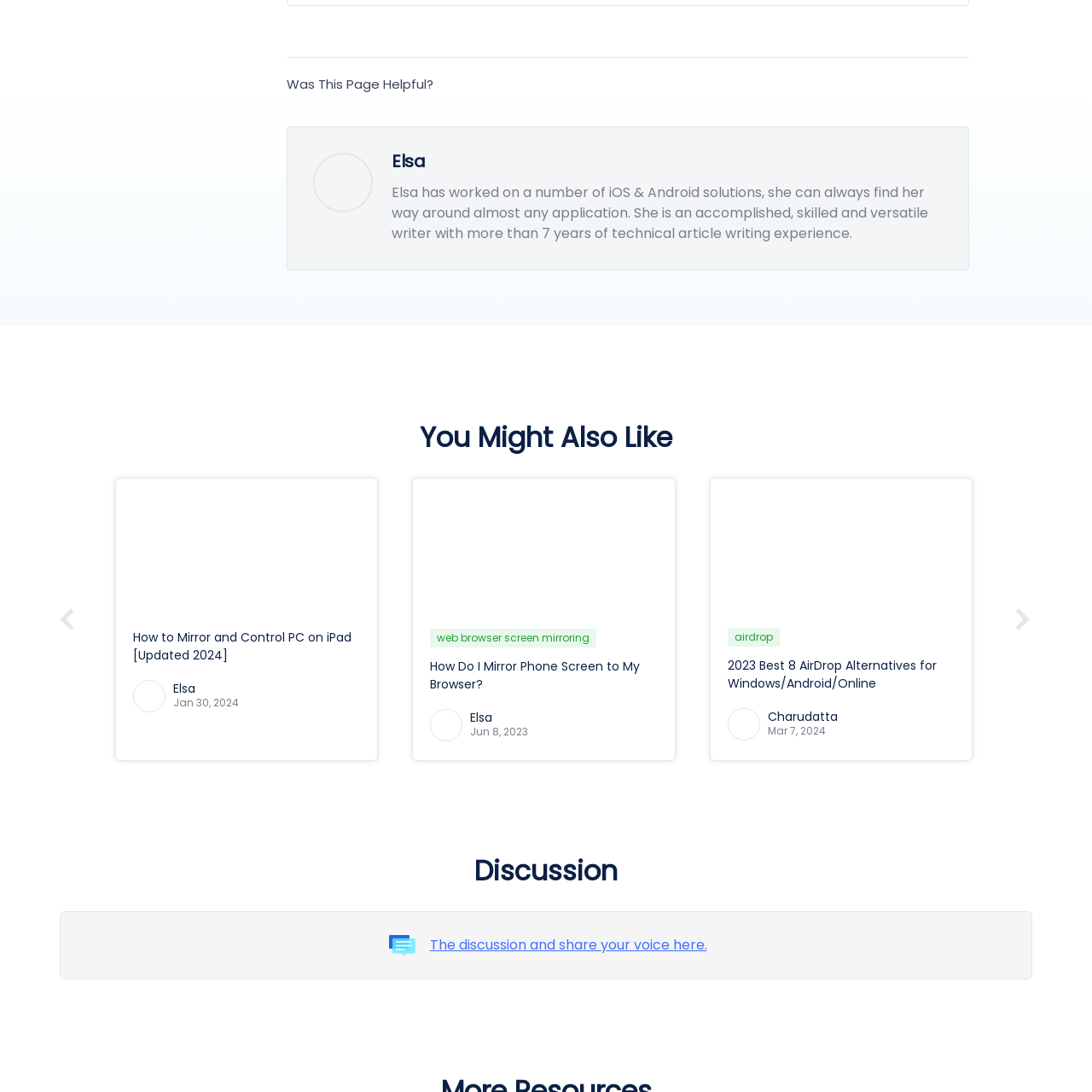Examine the image inside the red outline, What type of solutions has Elsa developed?
 Answer with a single word or phrase.

iOS and Android solutions